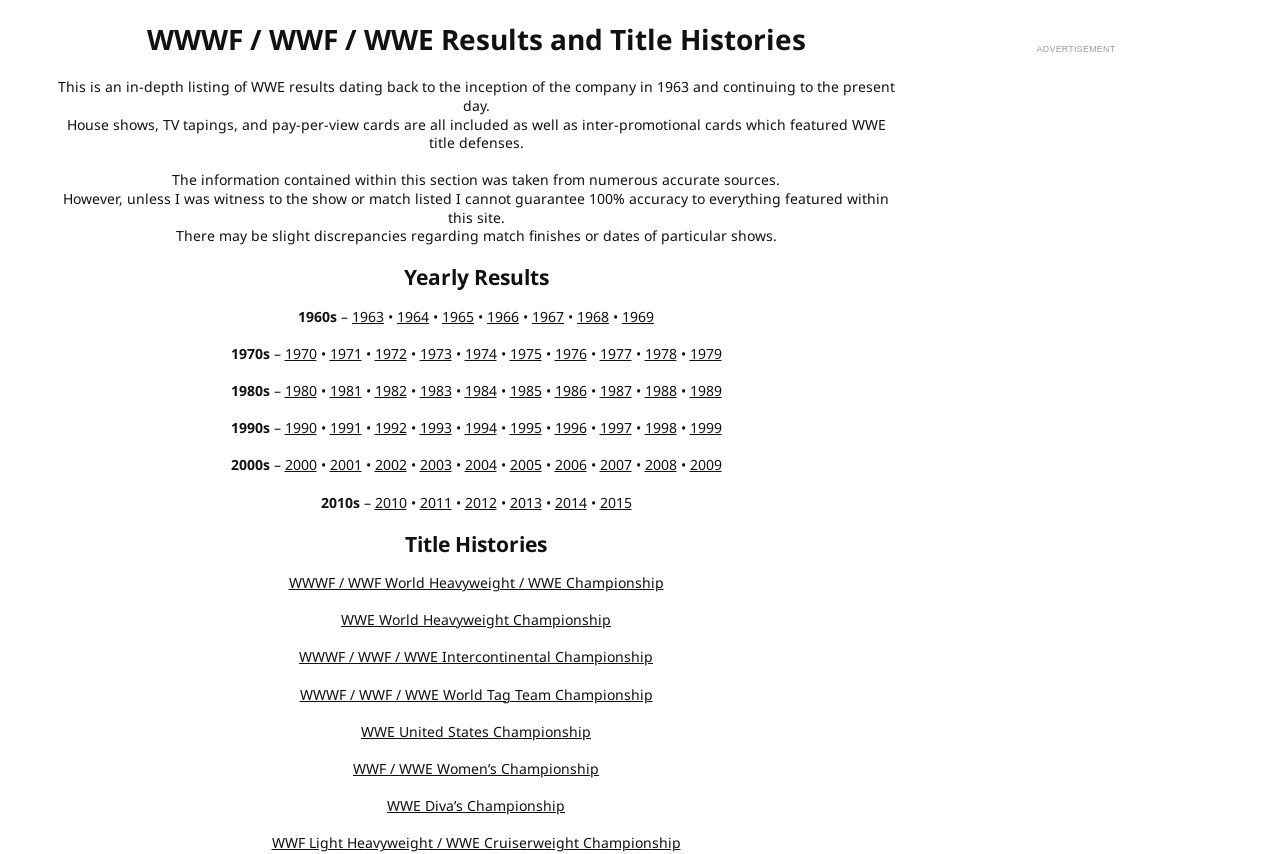What is the principal heading displayed on the webpage?

WWWF / WWF / WWE Results and Title Histories